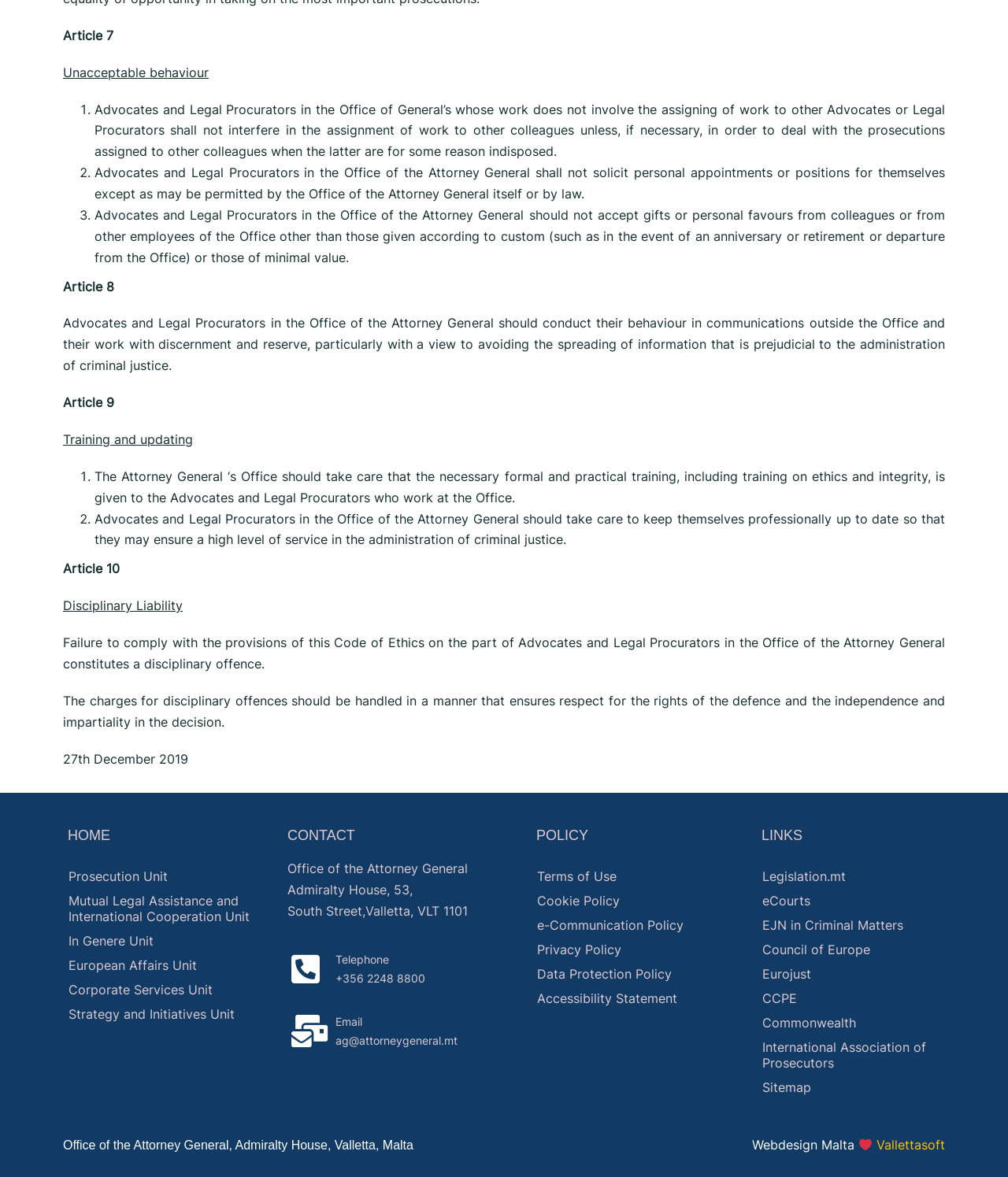Bounding box coordinates are given in the format (top-left x, top-left y, bottom-right x, bottom-right y). All values should be floating point numbers between 0 and 1. Provide the bounding box coordinate for the UI element described as: e-Communication Policy

[0.527, 0.771, 0.735, 0.802]